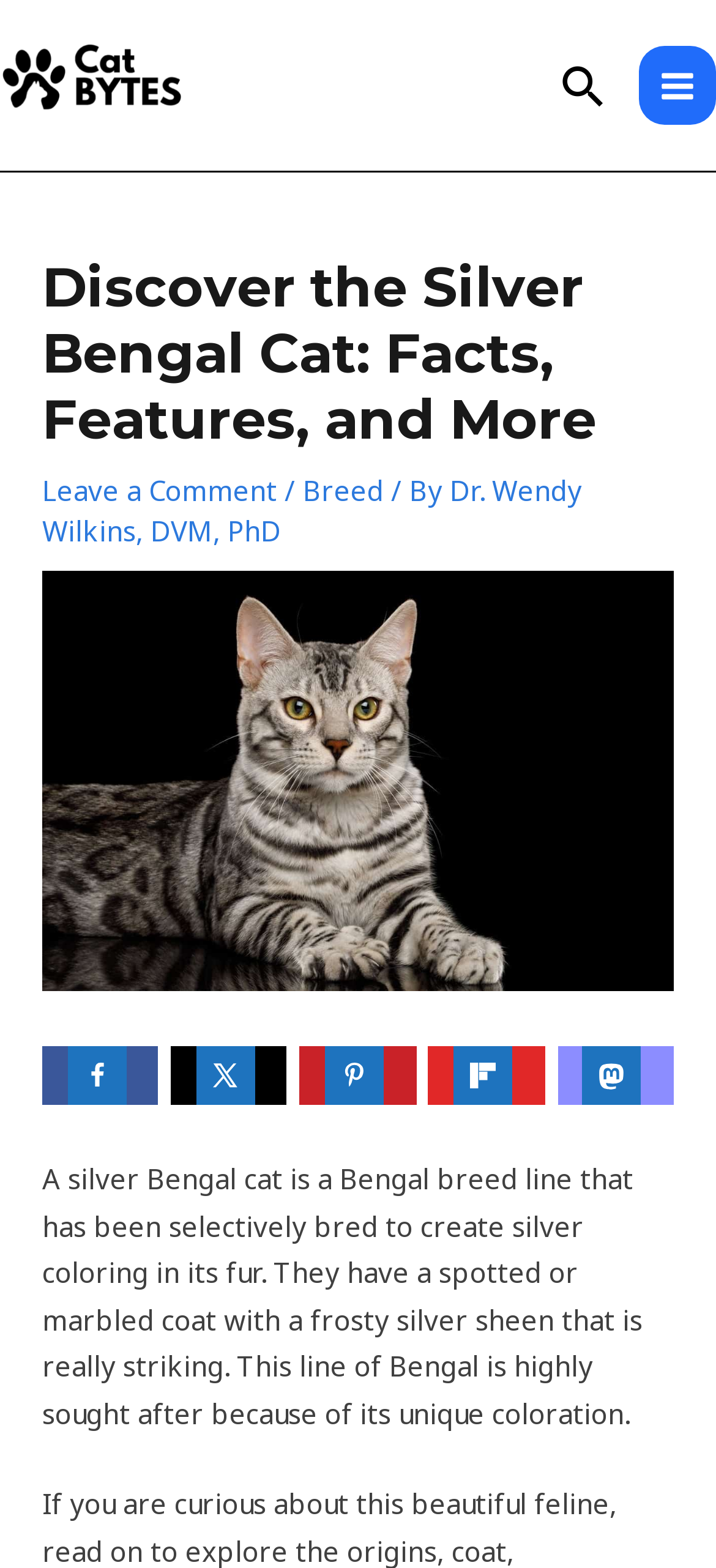Can you find the bounding box coordinates for the element that needs to be clicked to execute this instruction: "Search using the search icon link"? The coordinates should be given as four float numbers between 0 and 1, i.e., [left, top, right, bottom].

[0.776, 0.037, 0.853, 0.072]